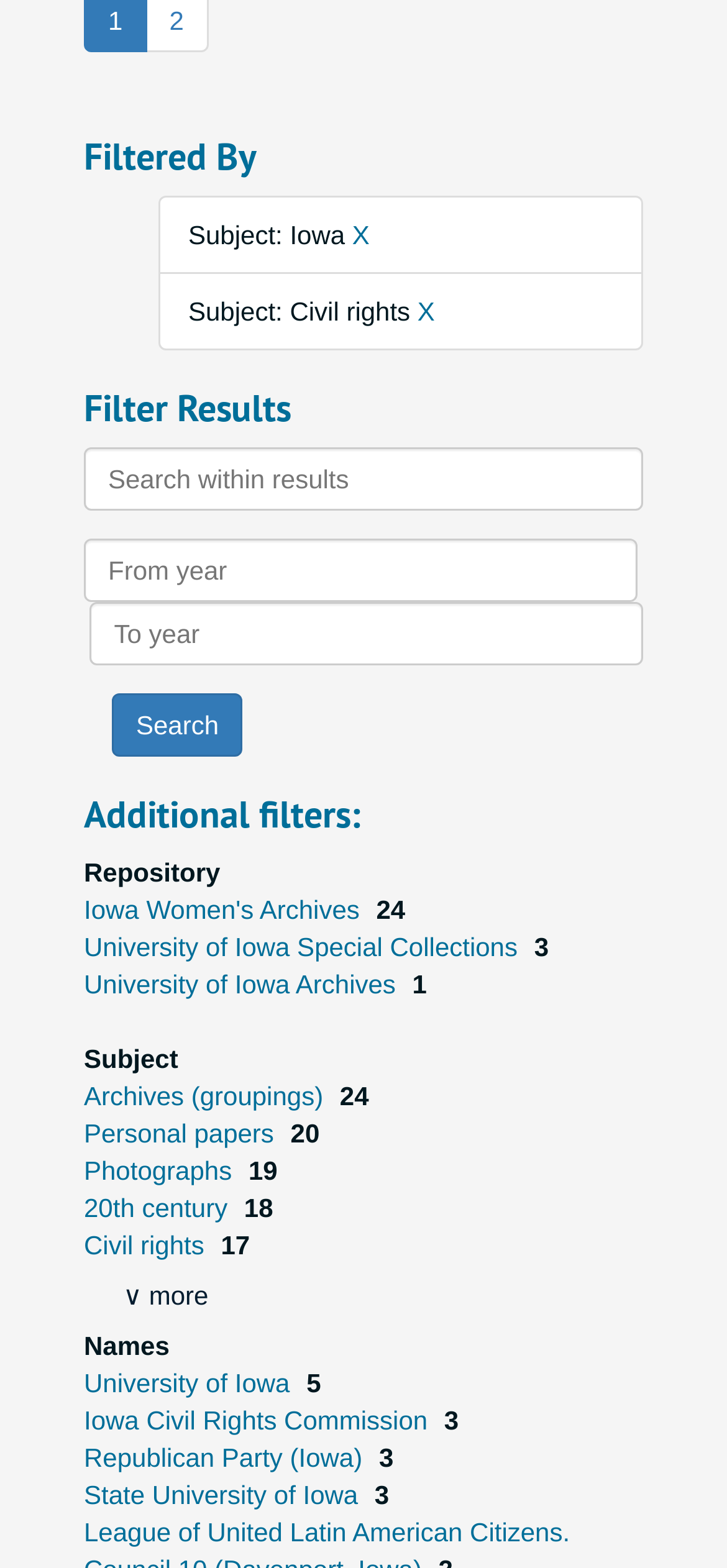Identify the bounding box coordinates of the specific part of the webpage to click to complete this instruction: "Search within results".

[0.115, 0.285, 0.885, 0.325]